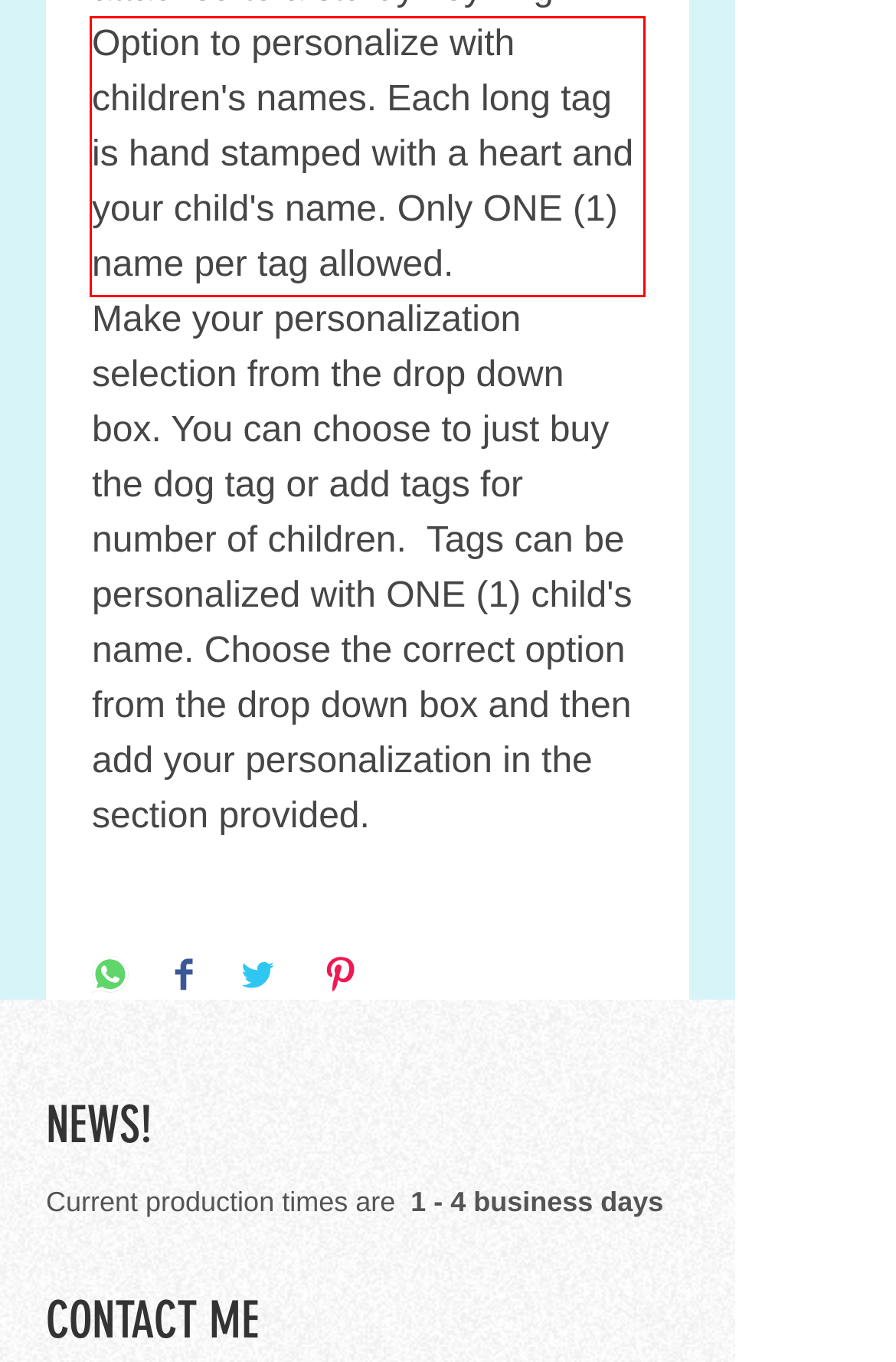You are given a webpage screenshot with a red bounding box around a UI element. Extract and generate the text inside this red bounding box.

Option to personalize with children's names. Each long tag is hand stamped with a heart and your child's name. Only ONE (1) name per tag allowed.